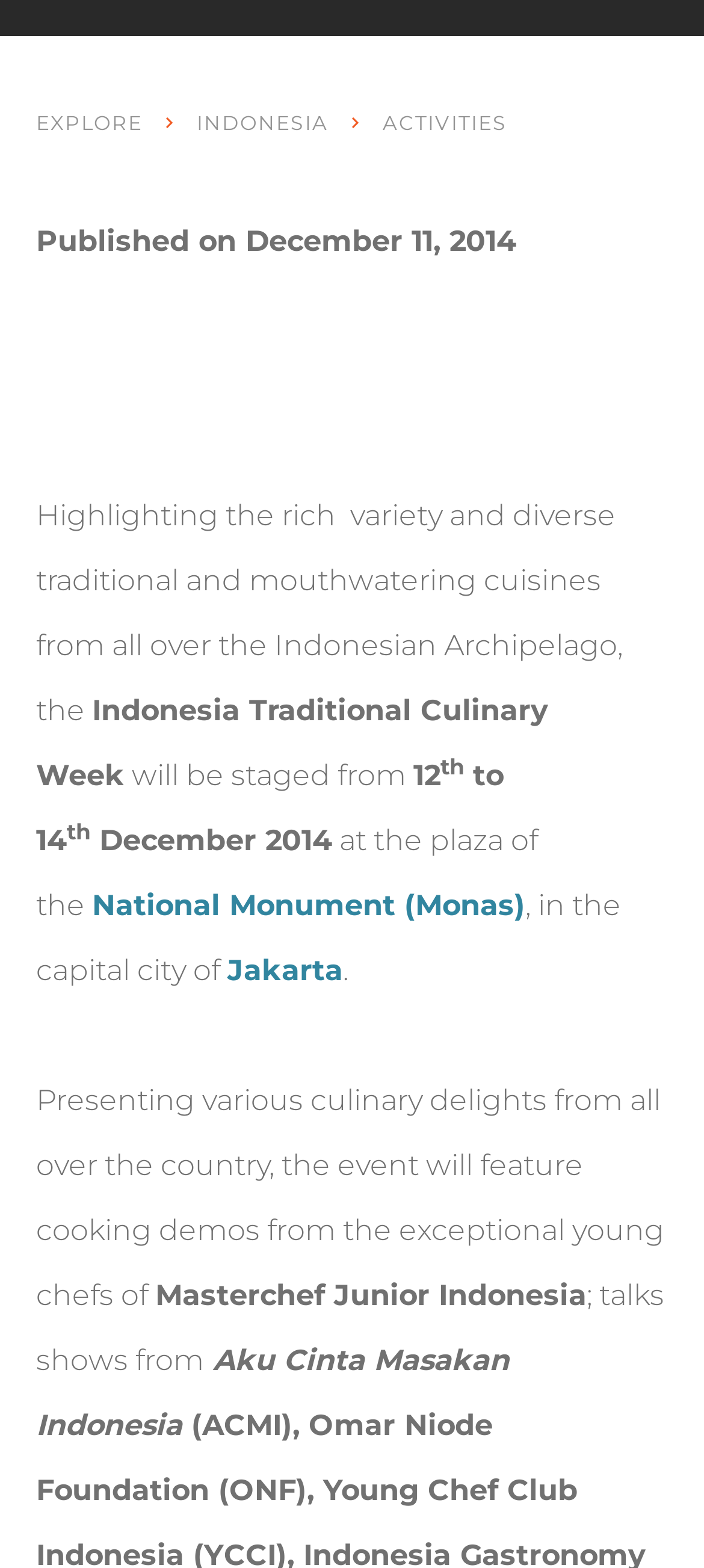Specify the bounding box coordinates (top-left x, top-left y, bottom-right x, bottom-right y) of the UI element in the screenshot that matches this description: Submit

None